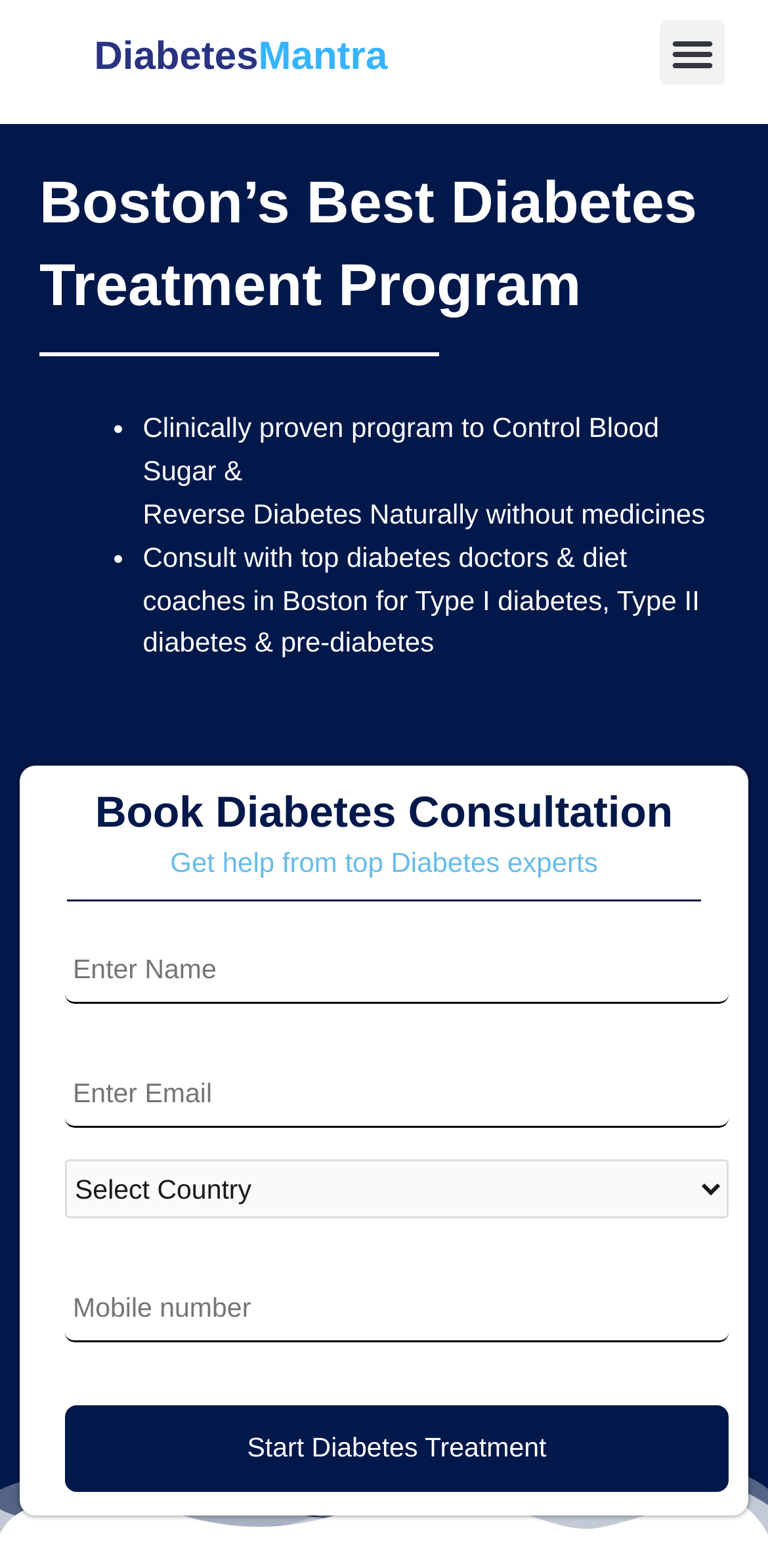Locate the headline of the webpage and generate its content.

Boston’s Best Diabetes Treatment Program